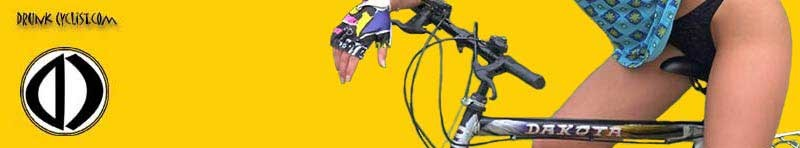Reply to the question below using a single word or brief phrase:
What is the name of the bicycle?

DAKOTA